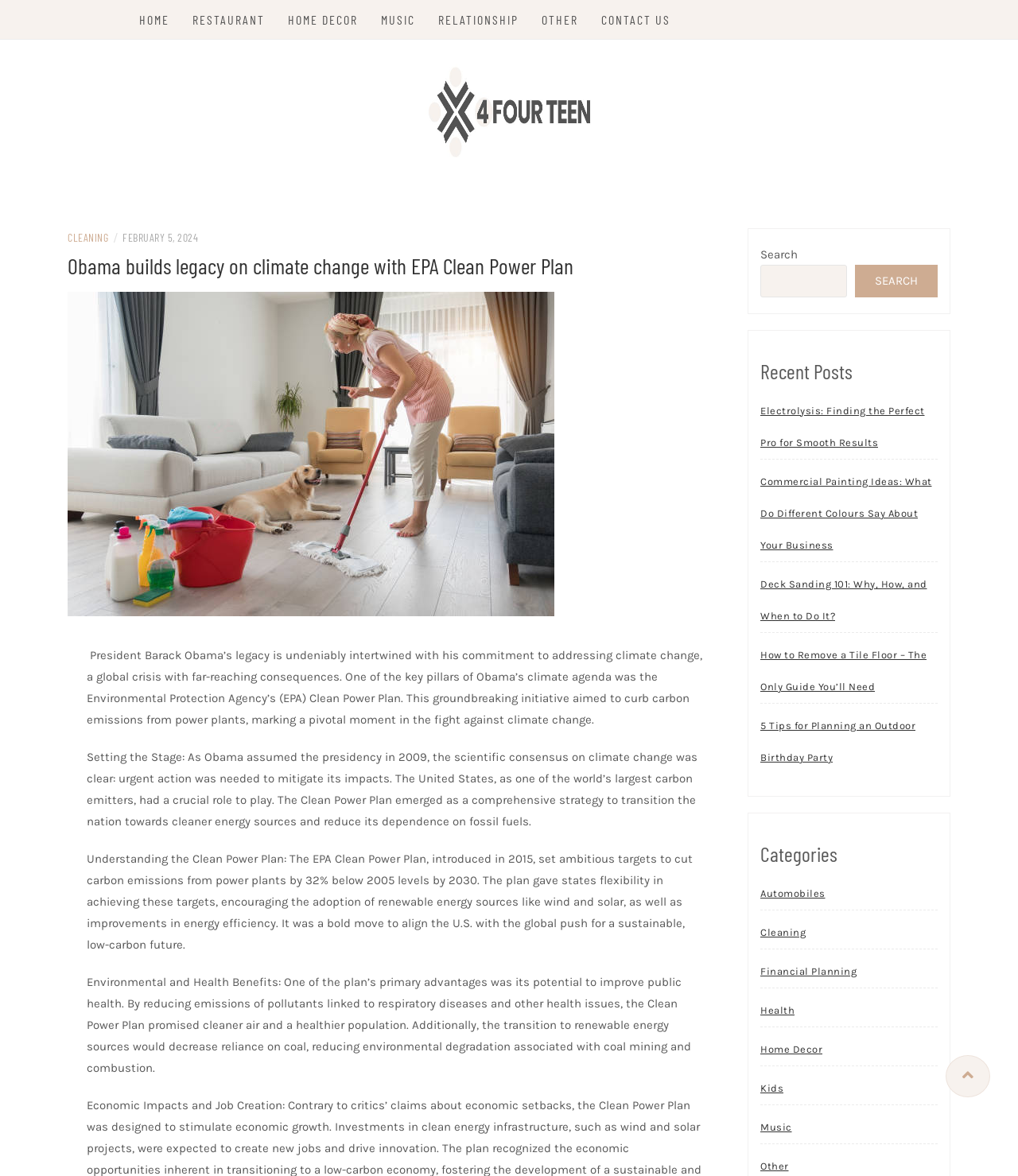Please find the bounding box coordinates of the element that you should click to achieve the following instruction: "View the 'Categories' section". The coordinates should be presented as four float numbers between 0 and 1: [left, top, right, bottom].

[0.747, 0.715, 0.921, 0.736]